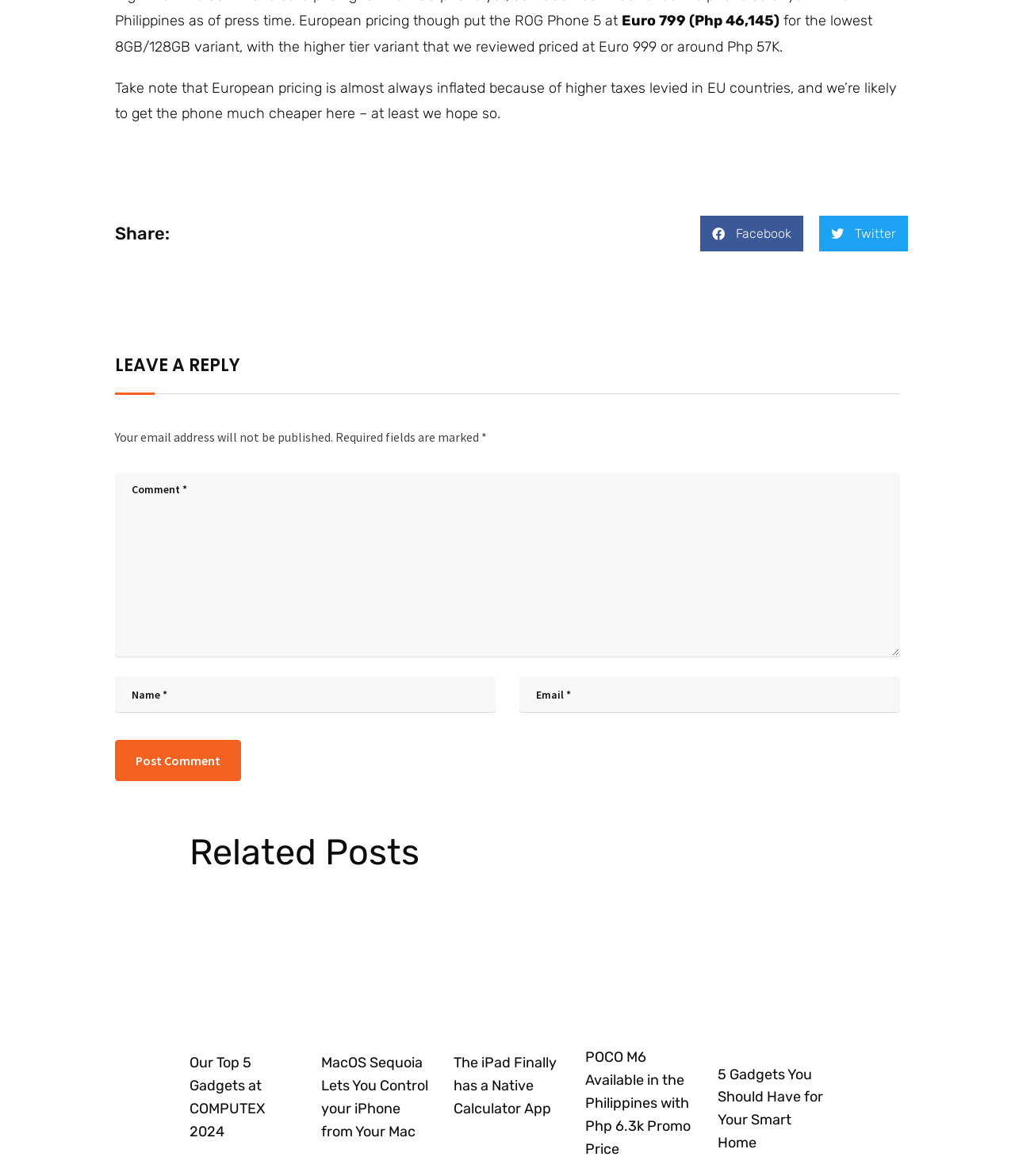Identify the bounding box coordinates of the section that should be clicked to achieve the task described: "Share on Twitter".

[0.807, 0.184, 0.895, 0.214]